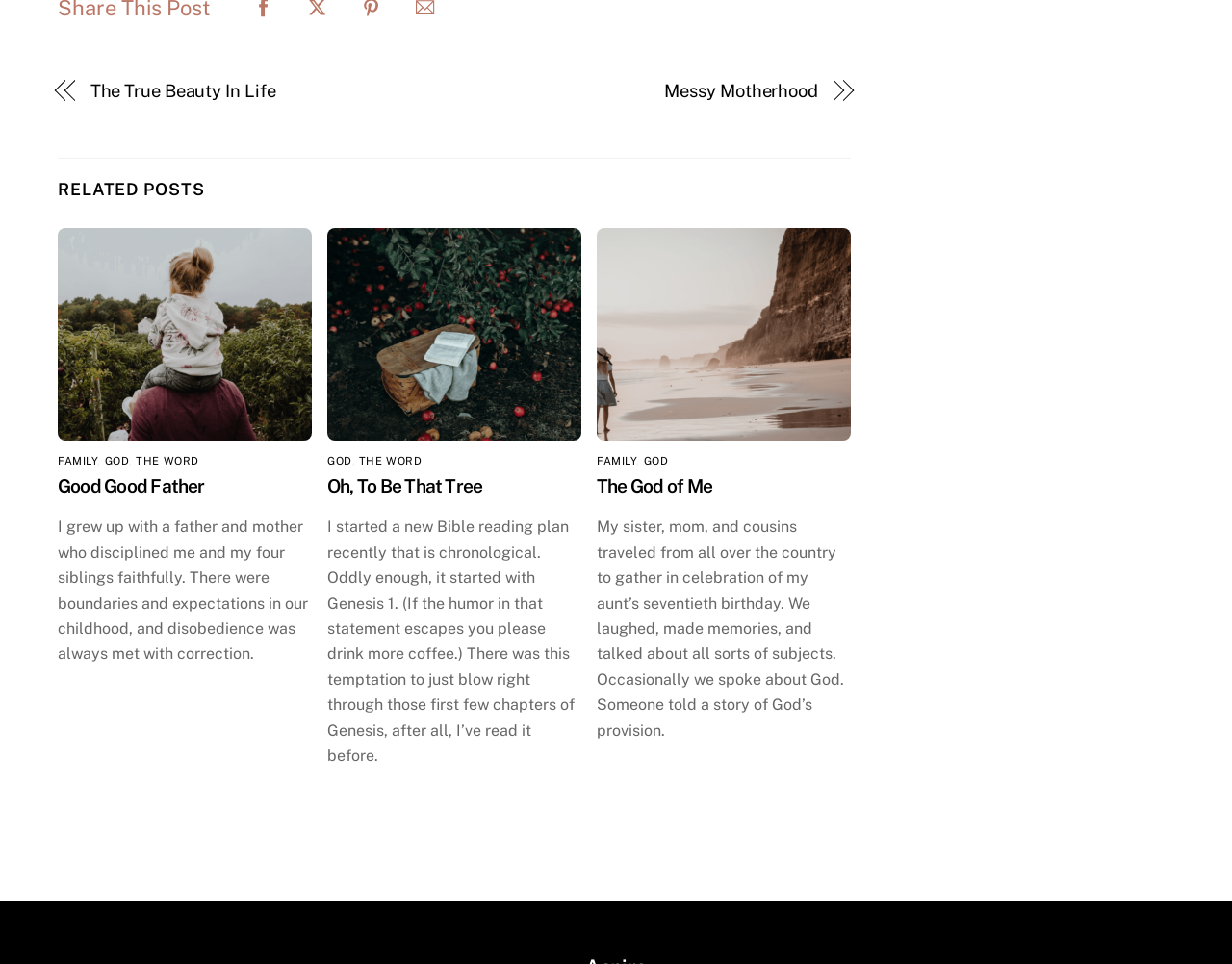Identify the bounding box for the UI element specified in this description: "Good Good Father". The coordinates must be four float numbers between 0 and 1, formatted as [left, top, right, bottom].

[0.047, 0.493, 0.166, 0.515]